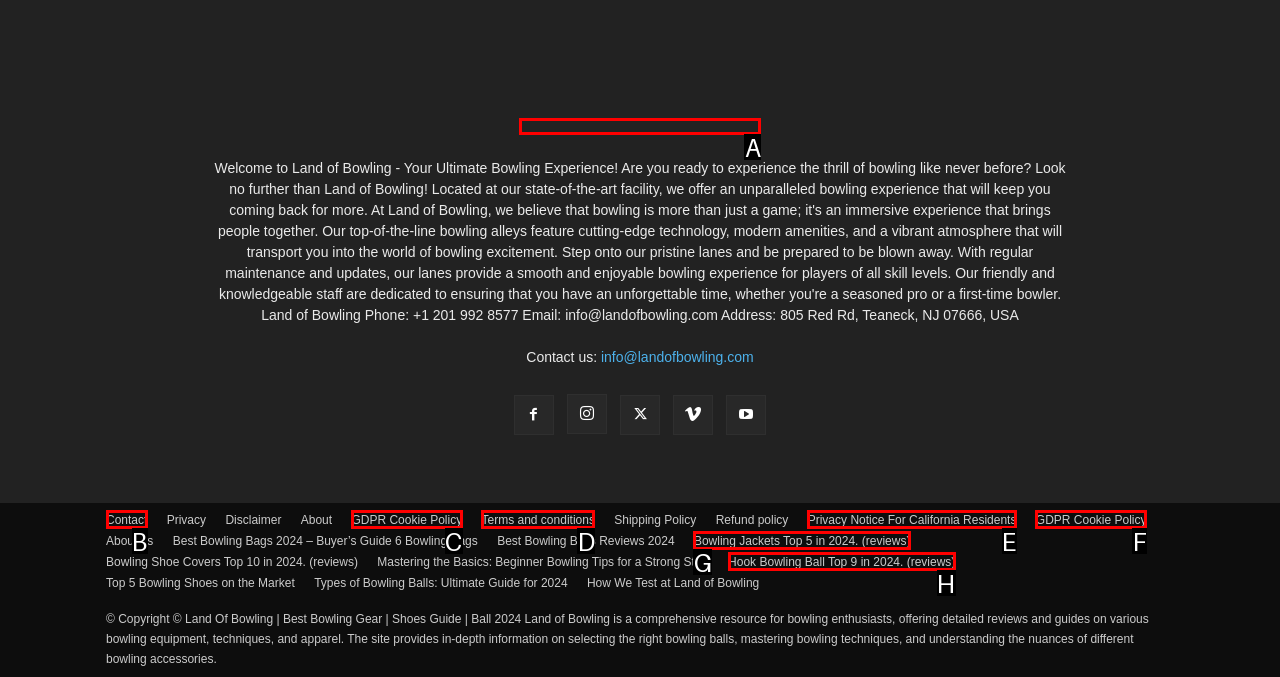Choose the letter that best represents the description: Terms and conditions. Provide the letter as your response.

D